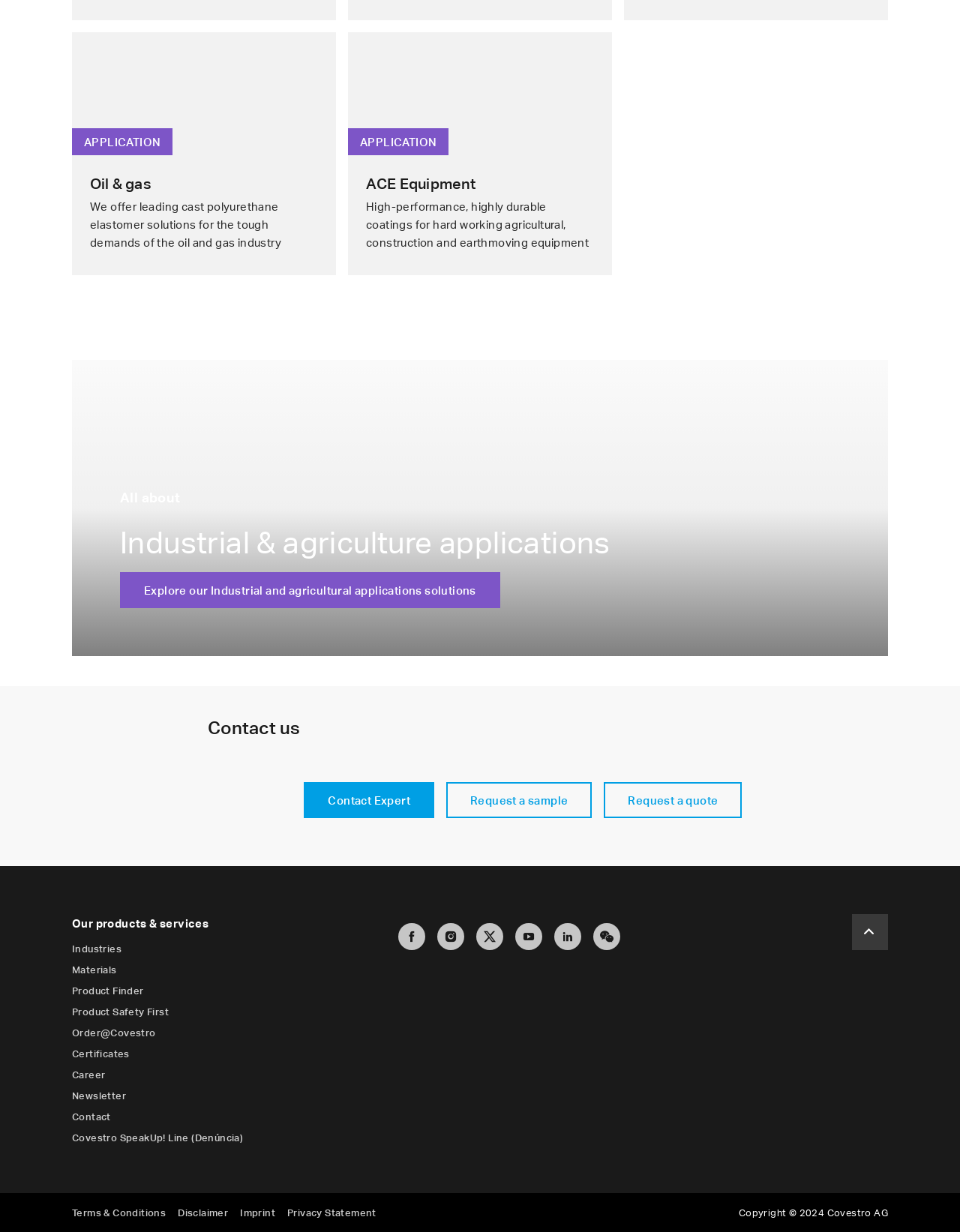Using the description: "Terms & Conditions", identify the bounding box of the corresponding UI element in the screenshot.

[0.075, 0.98, 0.173, 0.989]